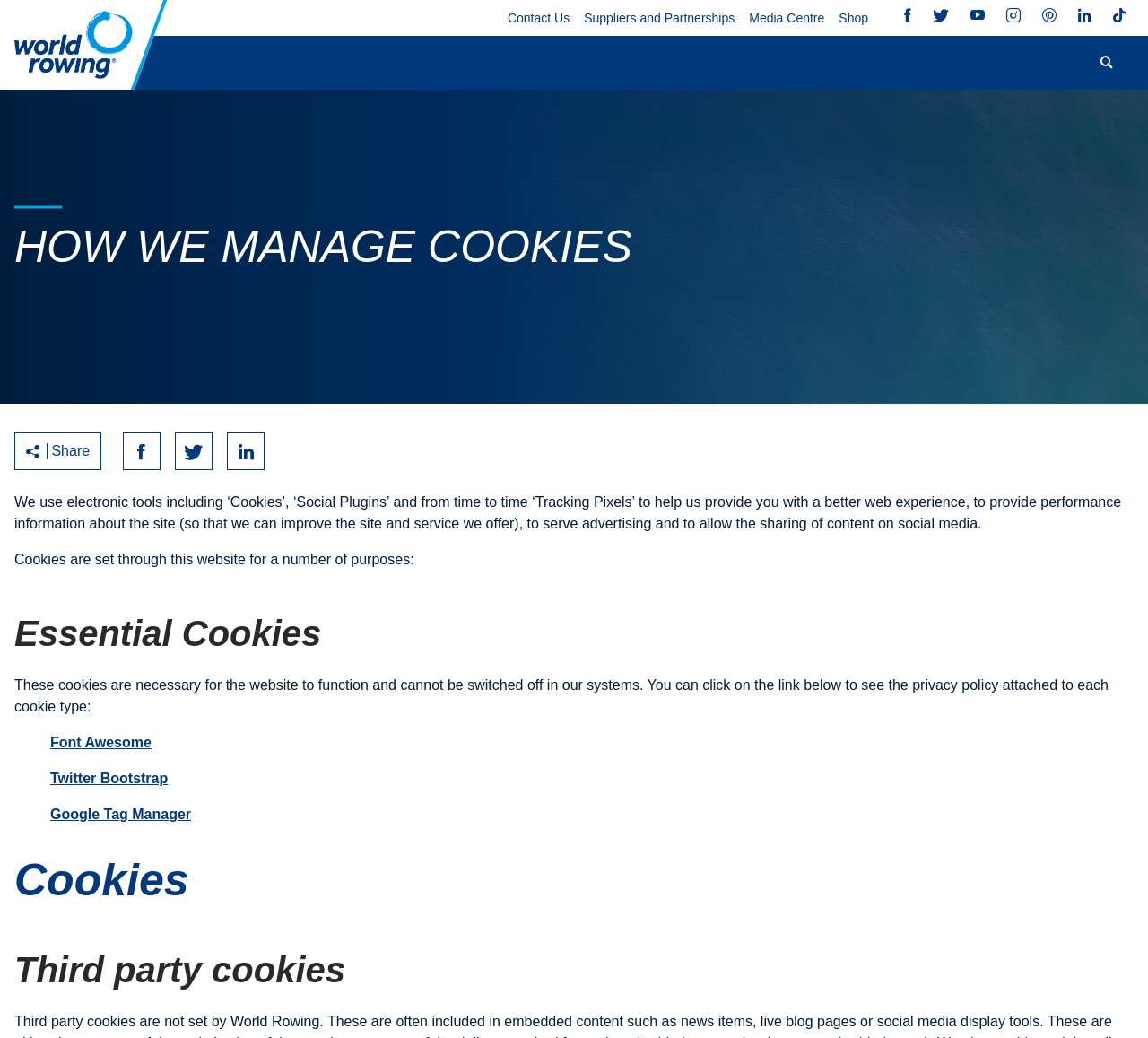Please specify the bounding box coordinates of the area that should be clicked to accomplish the following instruction: "Read the article by Rina Meng". The coordinates should consist of four float numbers between 0 and 1, i.e., [left, top, right, bottom].

None